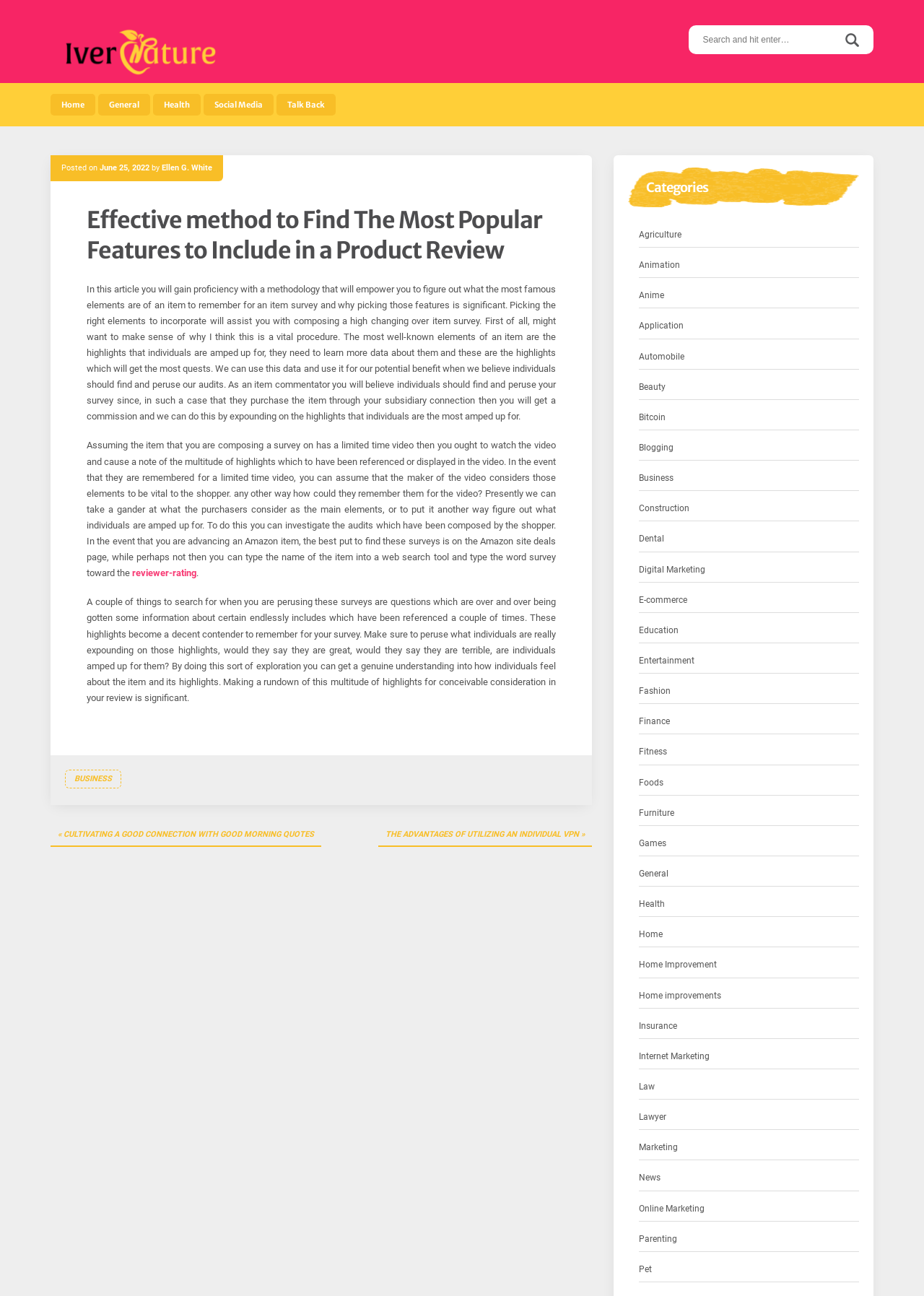Select the bounding box coordinates of the element I need to click to carry out the following instruction: "Click on the 'Home' link".

[0.055, 0.072, 0.103, 0.089]